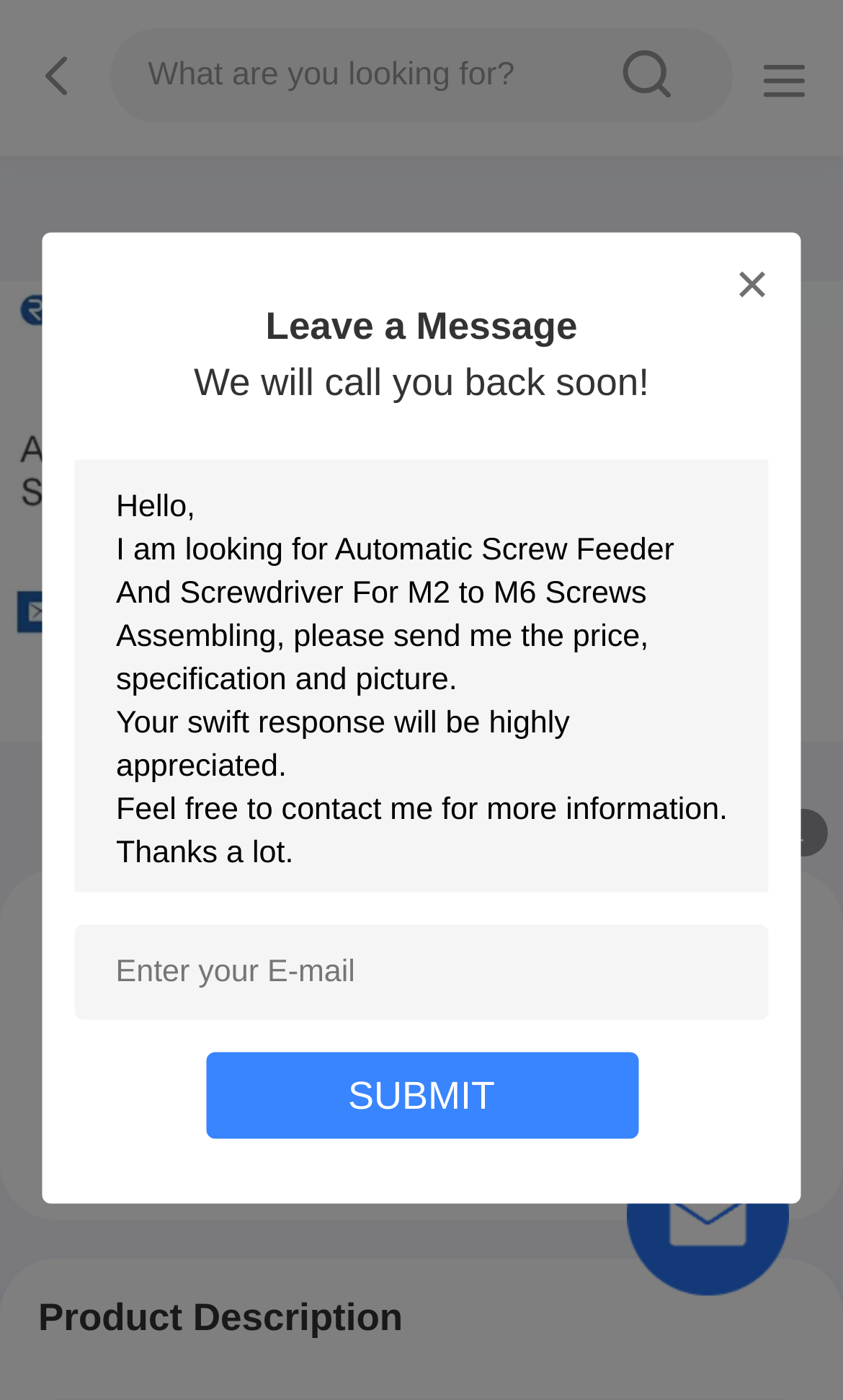Explain in detail what you observe on this webpage.

The webpage is about Automatic Screw Feeder And Screwdriver For M2 to M6 Screws Assembling, a product from China. At the top, there is a heading with the product name. Below the heading, there are two lines of text, "Price：negotiable" and "MOQ：one set", which provide information about the product's price and minimum order quantity.

On the left side, there is a search bar with a textbox and a search button. The search button has an icon and the text "sousou". Above the search bar, there is a link with an icon and the text "Request A Quote". This link is accompanied by an image with the same text.

In the middle of the page, there is a form with three textboxes and a submit button. The first textbox has a default text, which is a sample inquiry message. The second textbox is for entering an email address. The submit button has the text "SUBMIT". Above the form, there are two lines of text, "Leave a Message" and "We will call you back soon!", which encourage users to fill out the form.

On the right side, there are two links, "Get Best Price" and "Contact Now", which are likely used to initiate contact with the seller. At the bottom of the page, there is a section with the title "Product Description", but the content is not provided.

There are a total of 5 textboxes, 5 links, 2 images, and 9 static text elements on the page. The layout is organized, with clear headings and concise text, making it easy to navigate and find information about the product.